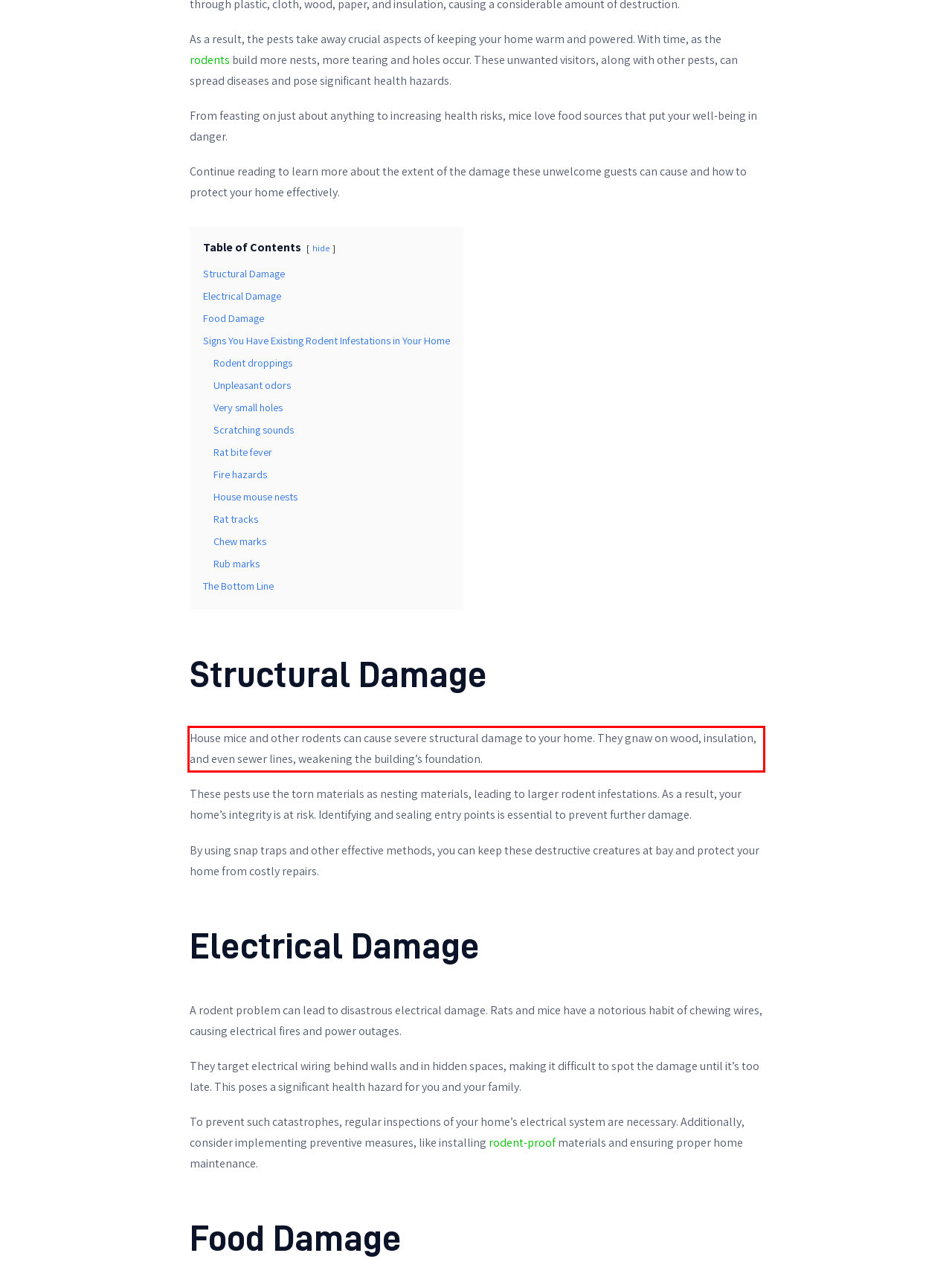Please extract the text content within the red bounding box on the webpage screenshot using OCR.

House mice and other rodents can cause severe structural damage to your home. They gnaw on wood, insulation, and even sewer lines, weakening the building’s foundation.